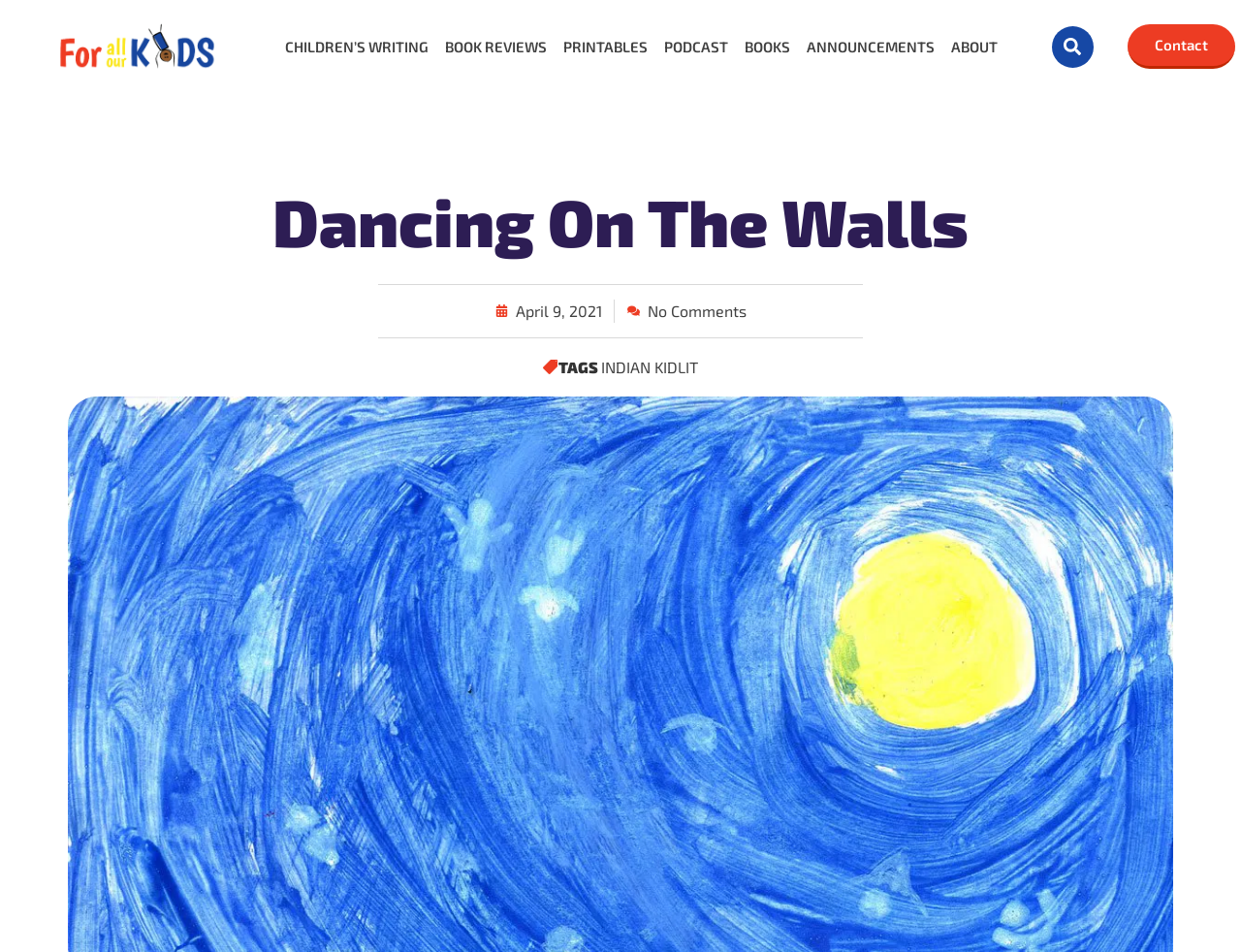Carefully observe the image and respond to the question with a detailed answer:
What is the purpose of the button in the top-right corner?

The button in the top-right corner has a label 'Search', indicating that it is a search button that allows users to search for content on the website.